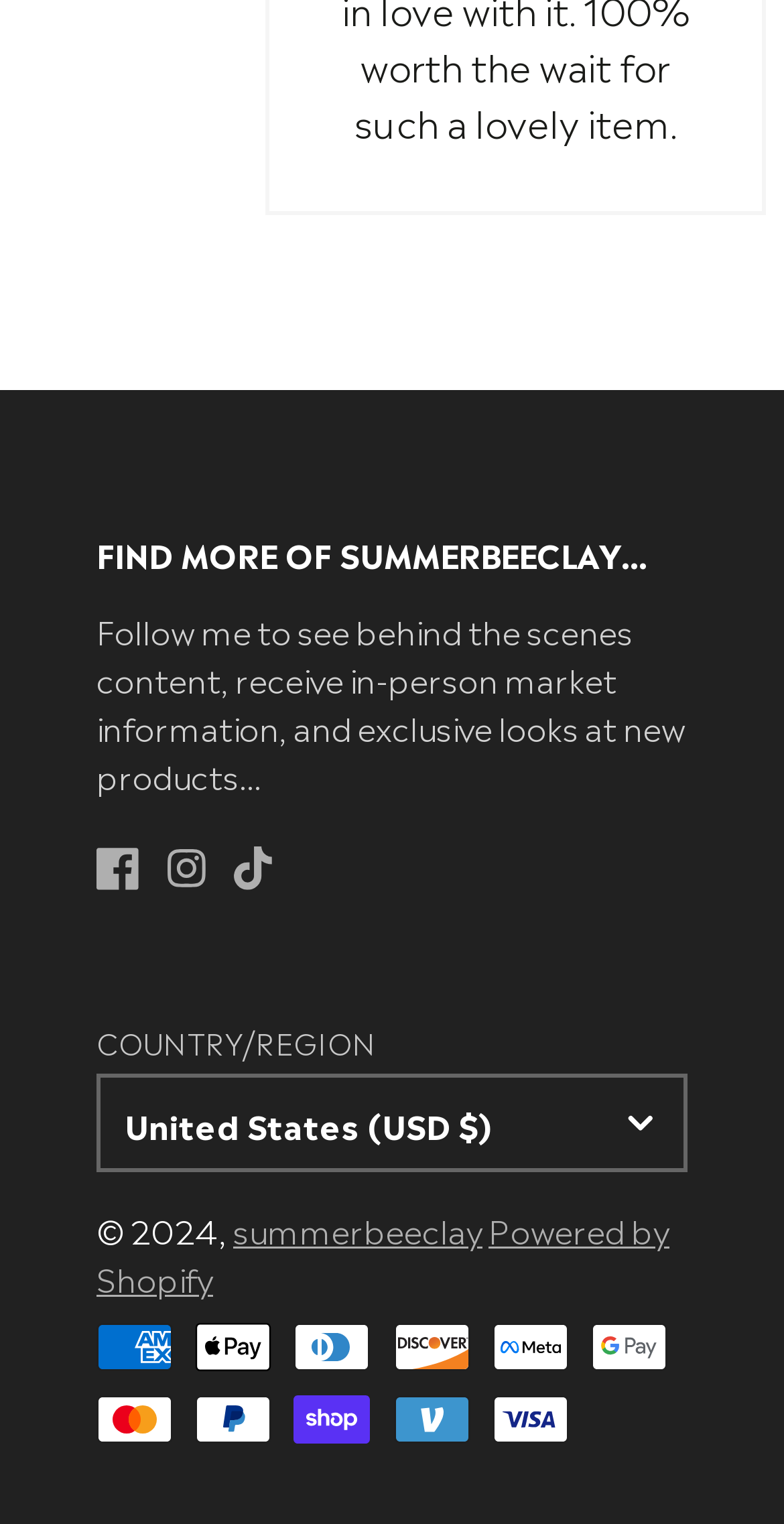Determine the bounding box coordinates of the UI element that matches the following description: "Powered by Shopify". The coordinates should be four float numbers between 0 and 1 in the format [left, top, right, bottom].

[0.123, 0.79, 0.854, 0.854]